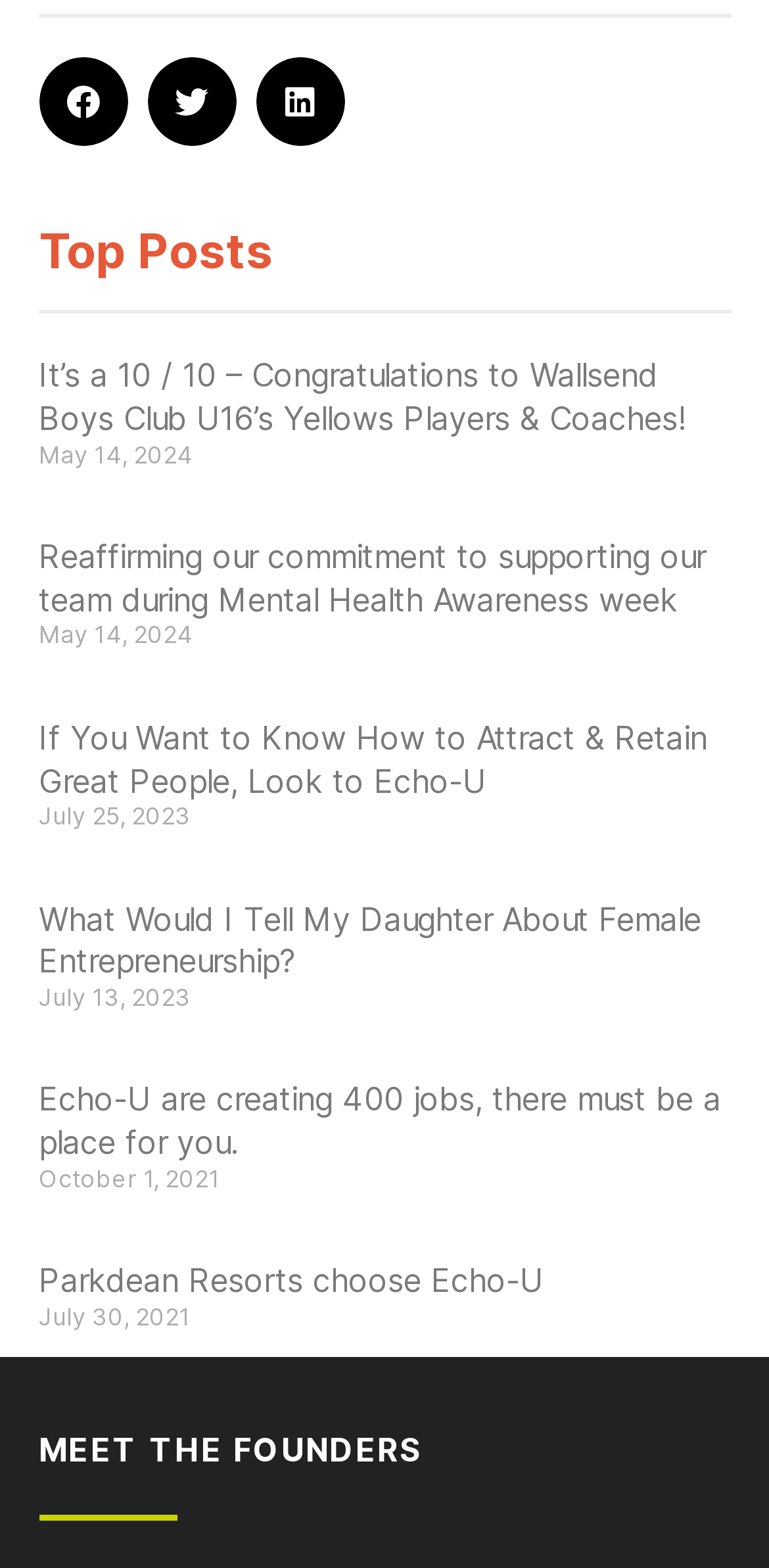Please identify the bounding box coordinates of the clickable area that will fulfill the following instruction: "Share on Facebook". The coordinates should be in the format of four float numbers between 0 and 1, i.e., [left, top, right, bottom].

[0.05, 0.036, 0.165, 0.093]